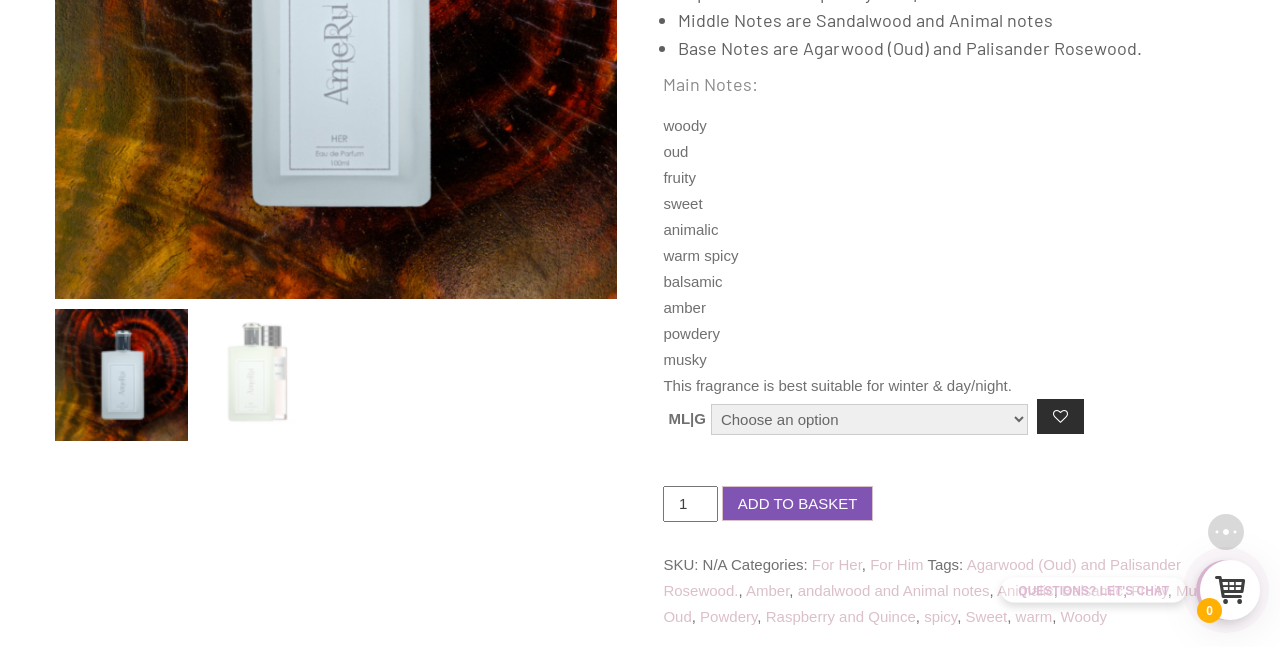Find the bounding box coordinates for the element described here: "For Him".

[0.68, 0.859, 0.721, 0.885]